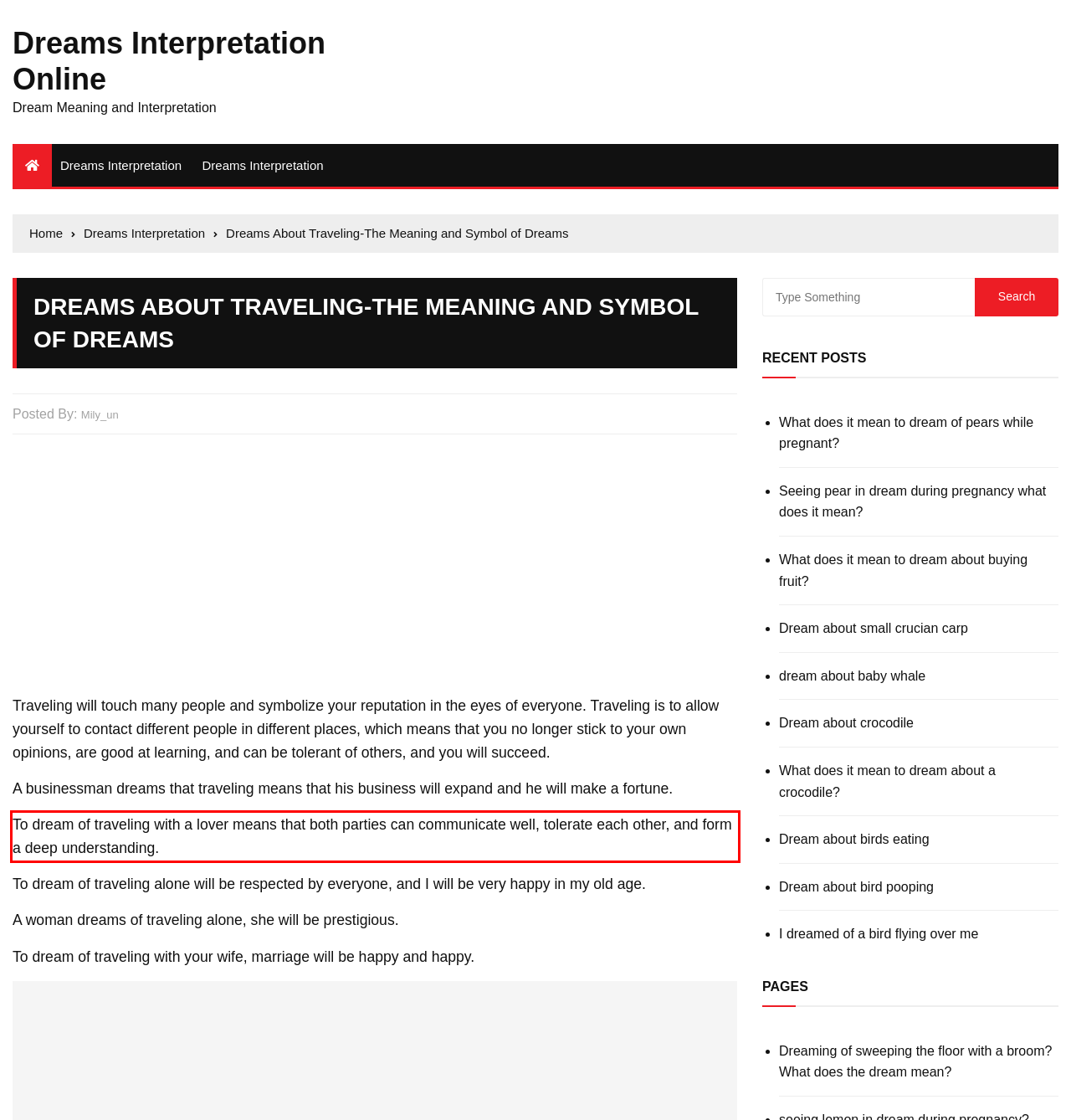Examine the screenshot of the webpage, locate the red bounding box, and perform OCR to extract the text contained within it.

To dream of traveling with a lover means that both parties can communicate well, tolerate each other, and form a deep understanding.